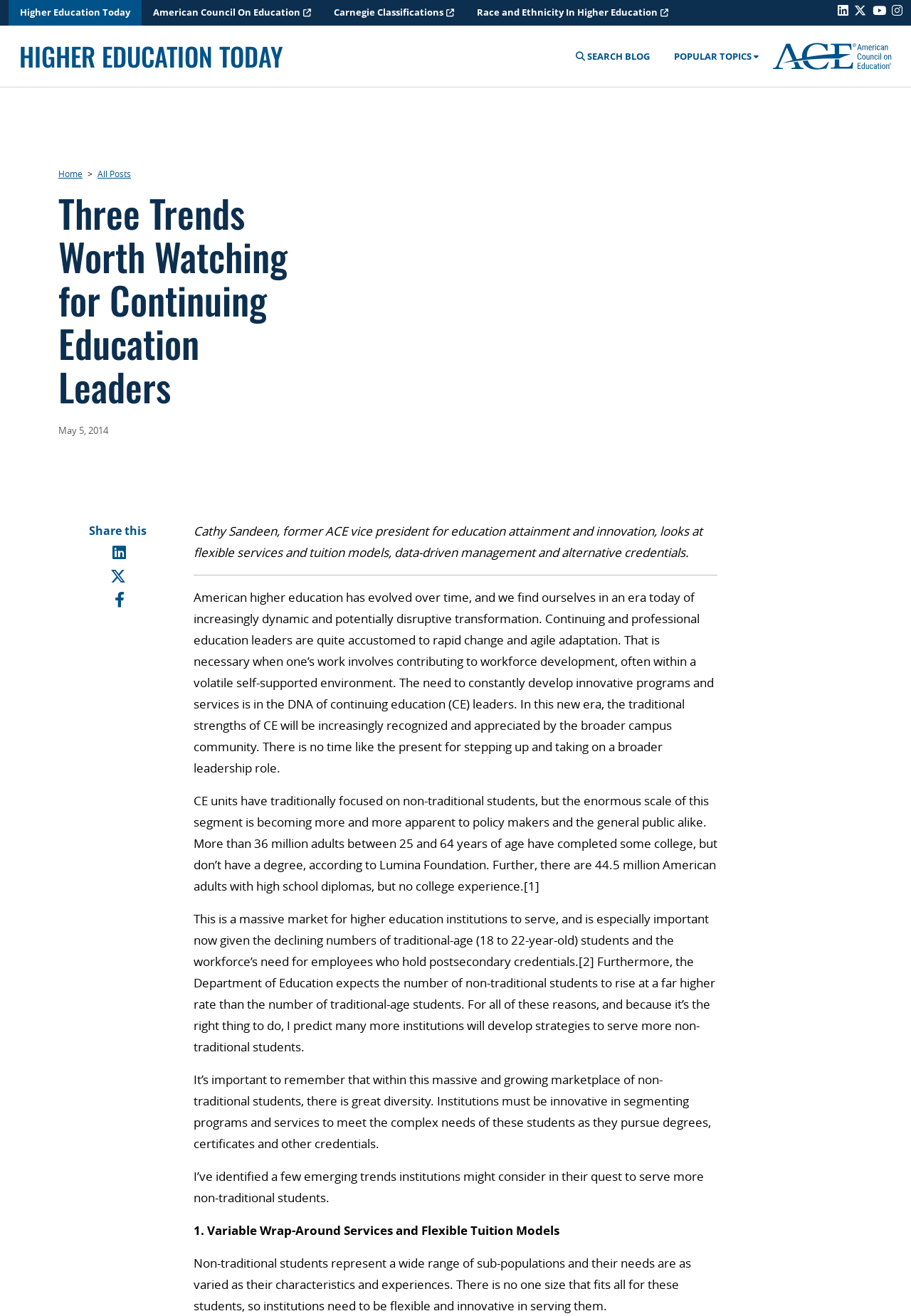Please determine the bounding box coordinates of the area that needs to be clicked to complete this task: 'Go to the home page'. The coordinates must be four float numbers between 0 and 1, formatted as [left, top, right, bottom].

[0.064, 0.127, 0.091, 0.136]